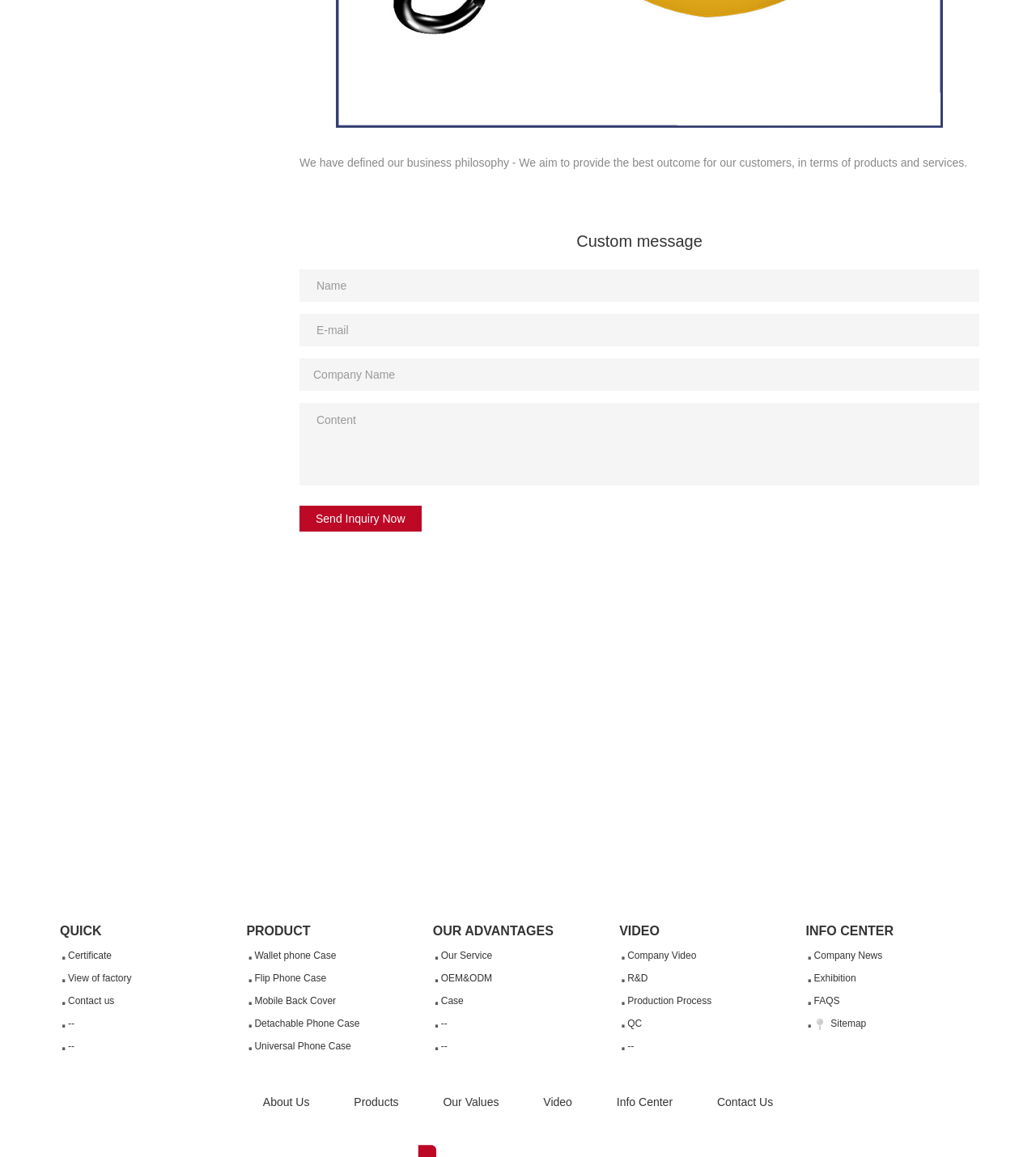Determine the bounding box coordinates of the clickable region to carry out the instruction: "Enter your company name".

[0.289, 0.309, 0.945, 0.337]